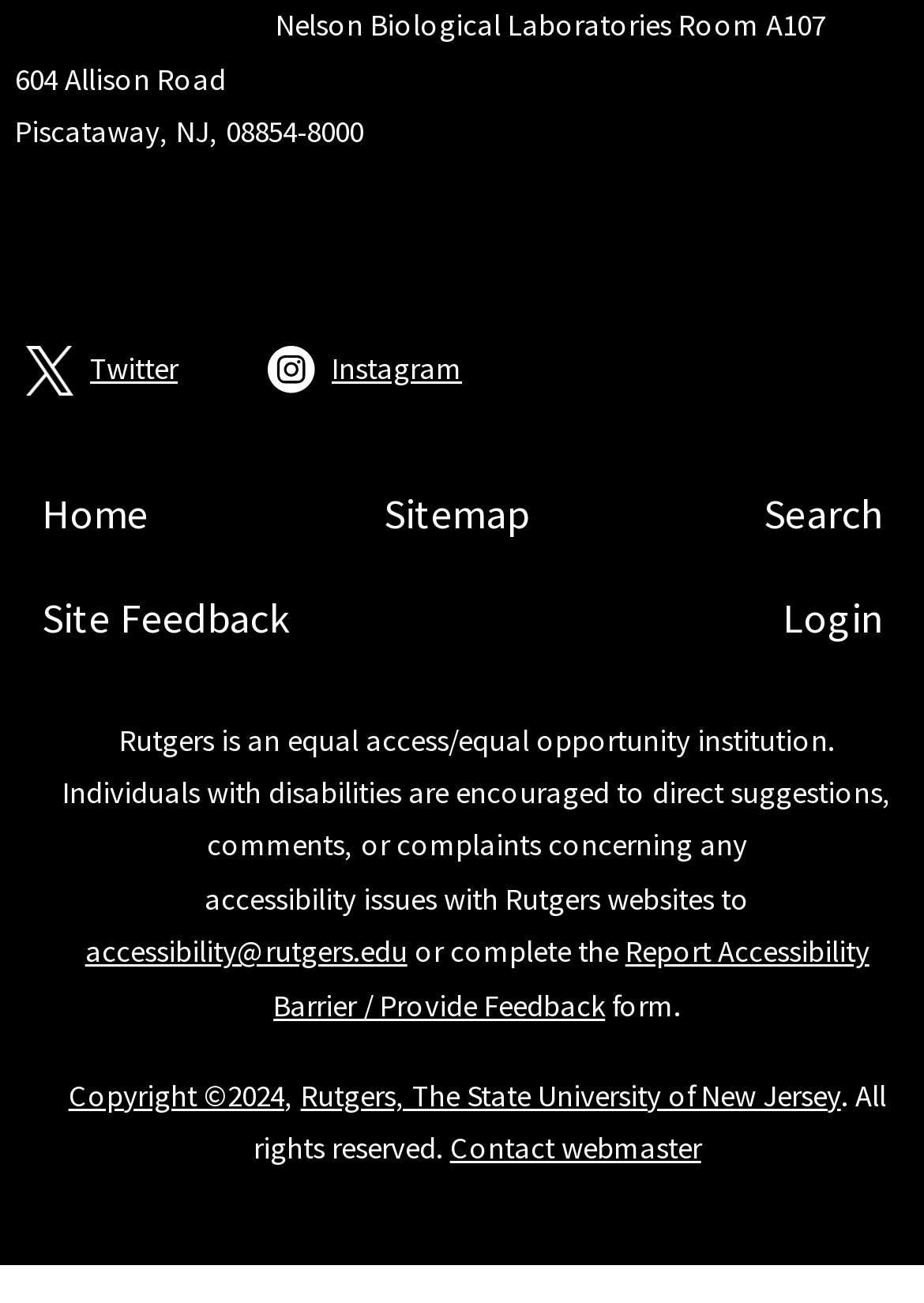Can you give a comprehensive explanation to the question given the content of the image?
What is the address of Nelson Biological Laboratories?

The address can be found in the top section of the webpage, where it is written in three lines: '604 Allison Road', 'Piscataway, NJ, 08854-8000'. This suggests that the webpage is related to Nelson Biological Laboratories and provides its address.